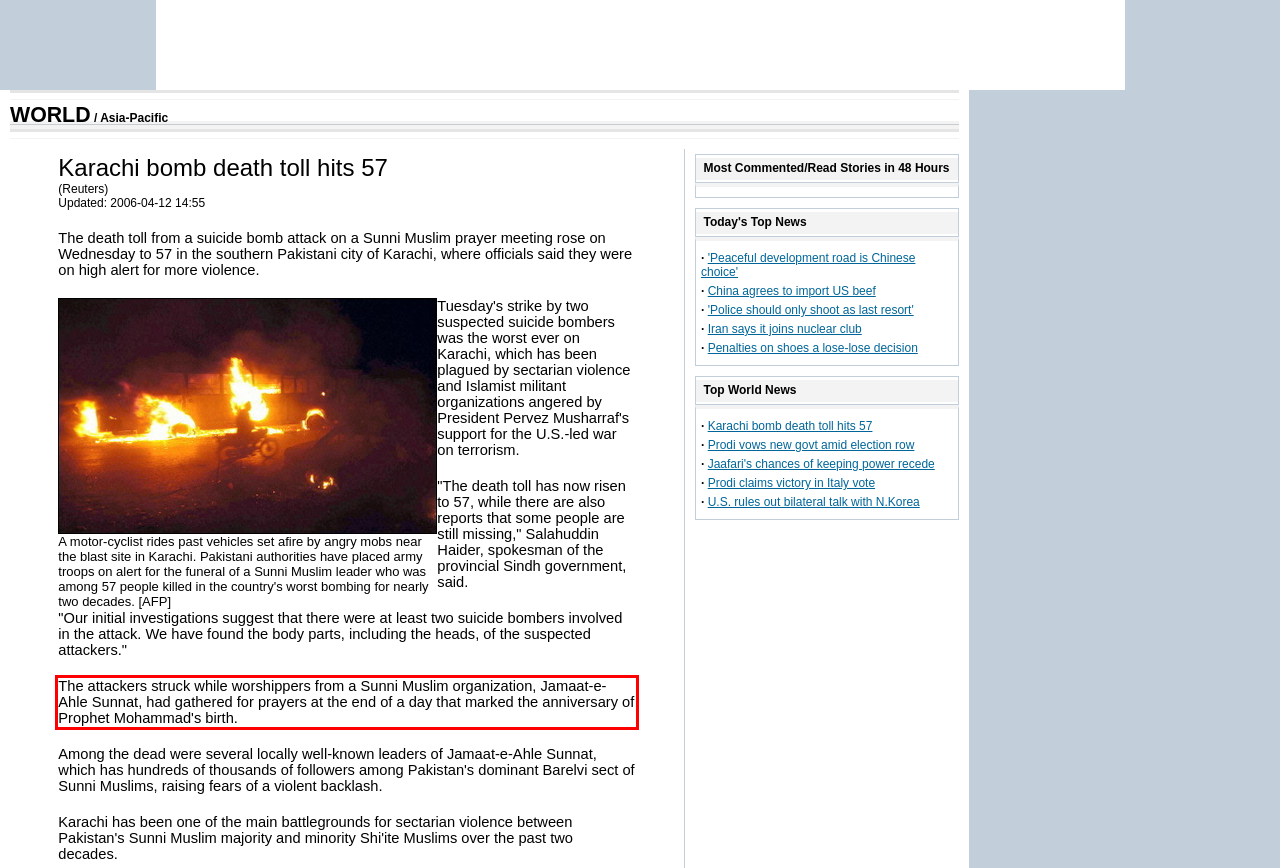In the given screenshot, locate the red bounding box and extract the text content from within it.

The attackers struck while worshippers from a Sunni Muslim organization, Jamaat-e-Ahle Sunnat, had gathered for prayers at the end of a day that marked the anniversary of Prophet Mohammad's birth.